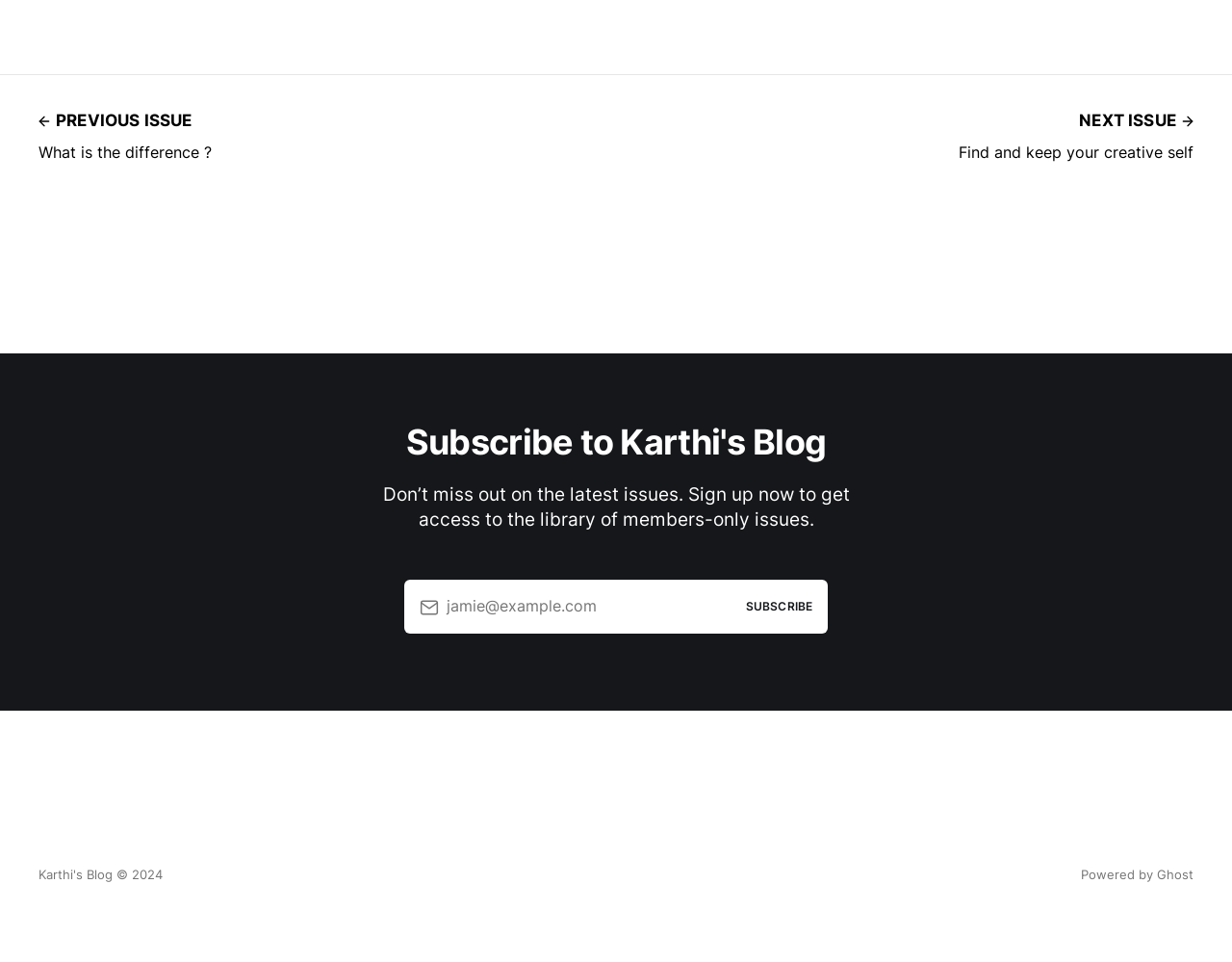Identify the bounding box for the given UI element using the description provided. Coordinates should be in the format (top-left x, top-left y, bottom-right x, bottom-right y) and must be between 0 and 1. Here is the description: jamie@example.com Subscribe

[0.328, 0.602, 0.672, 0.658]